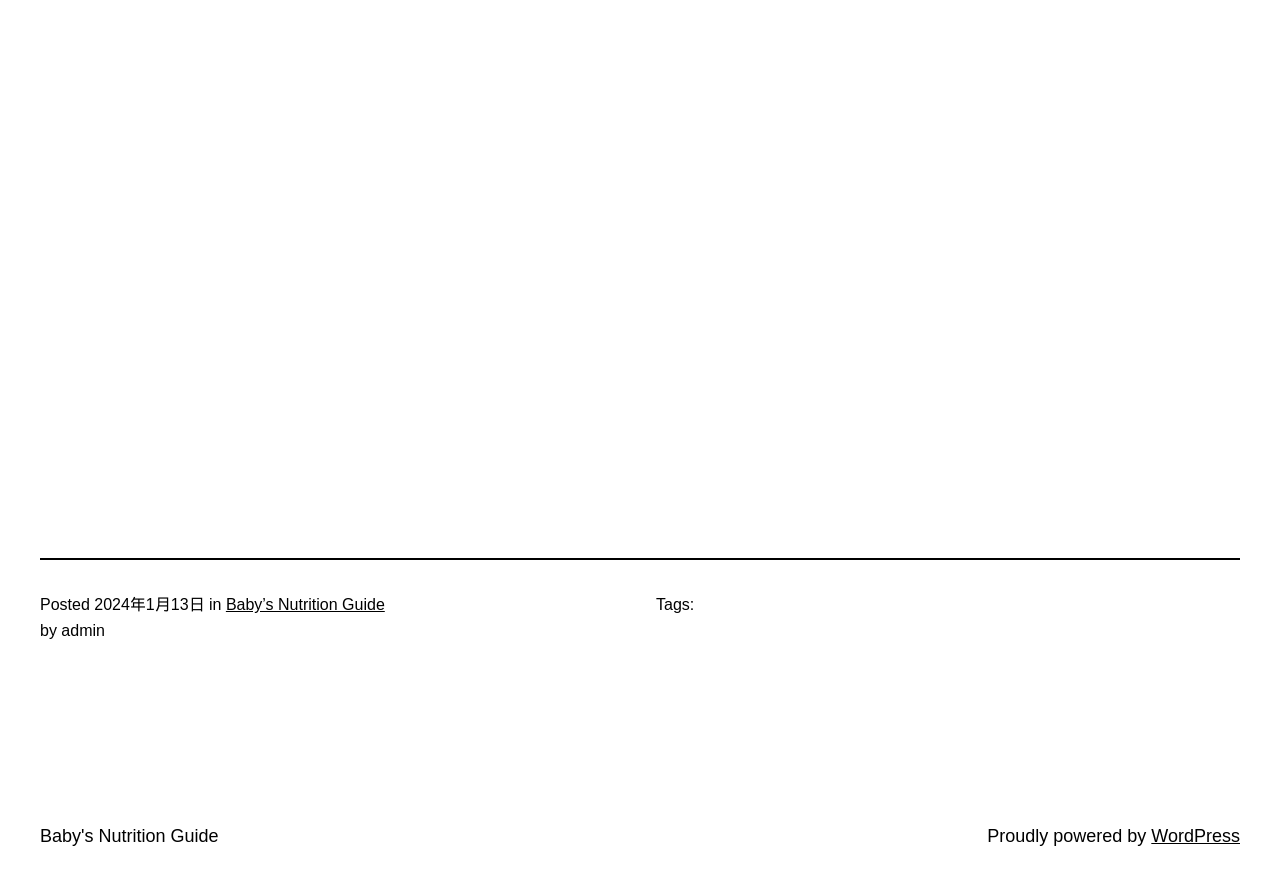Respond with a single word or phrase to the following question:
What is the category of the post?

Baby’s Nutrition Guide